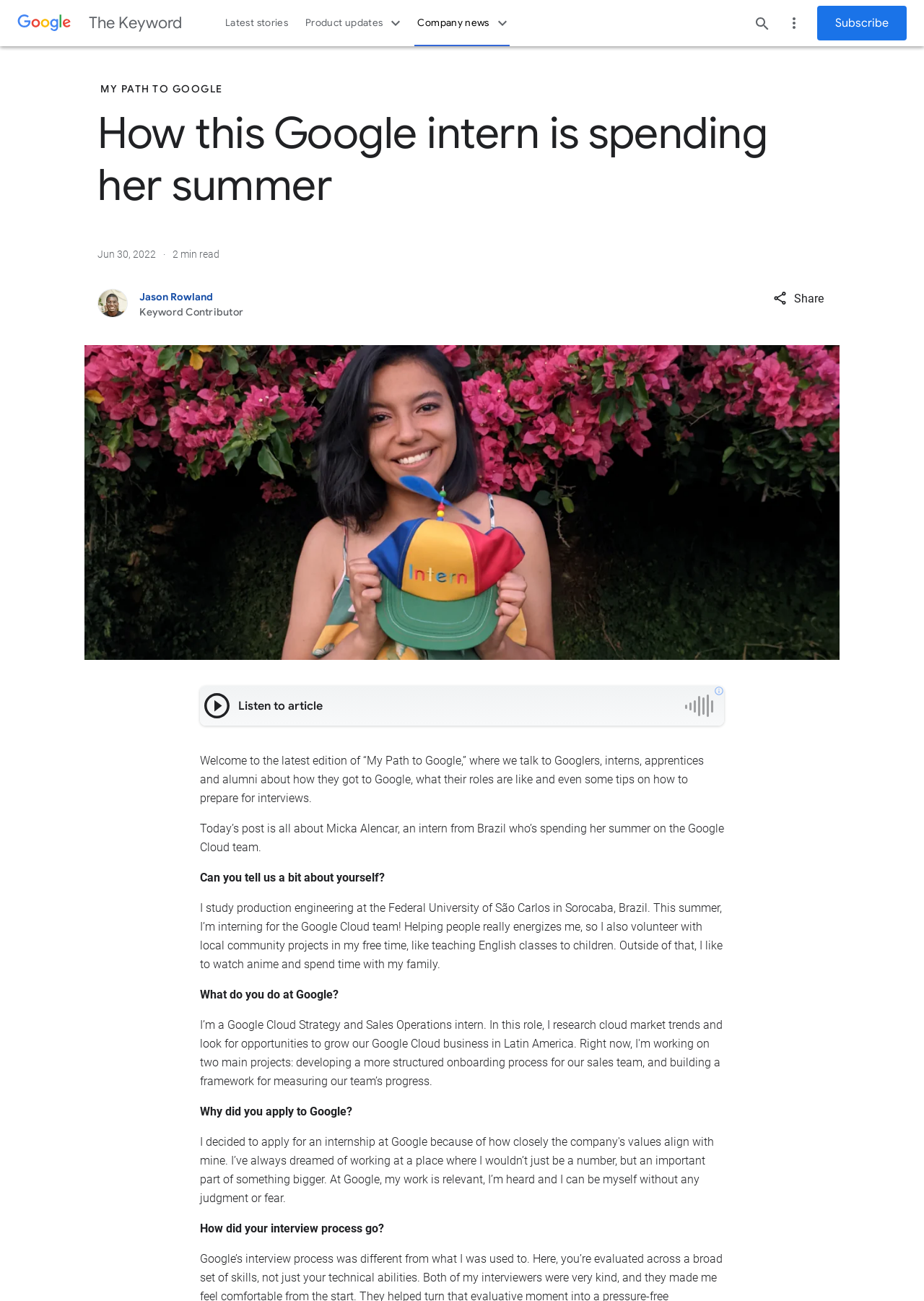Pinpoint the bounding box coordinates of the clickable element needed to complete the instruction: "Play the article audio". The coordinates should be provided as four float numbers between 0 and 1: [left, top, right, bottom].

[0.216, 0.529, 0.254, 0.556]